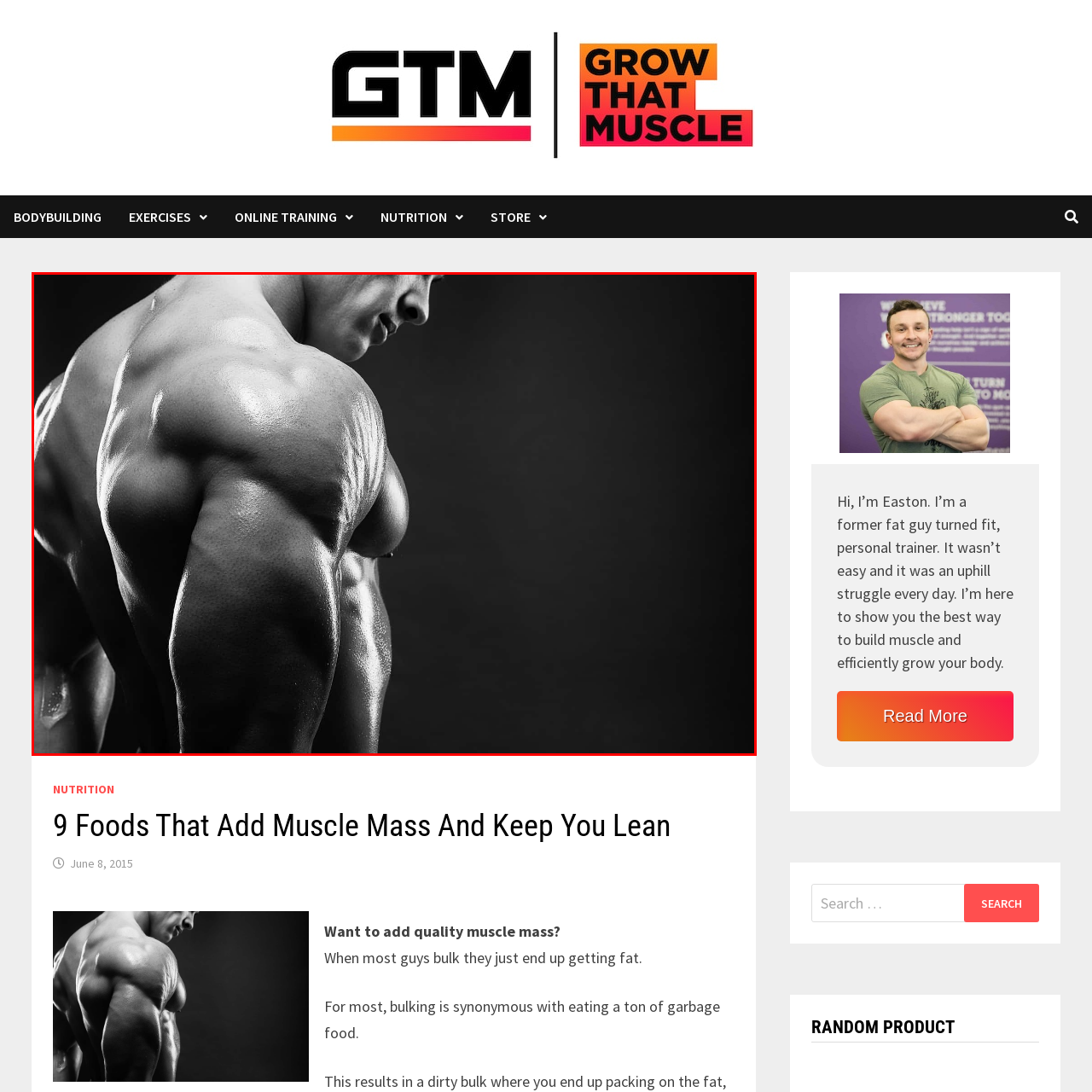Check the picture within the red bounding box and provide a brief answer using one word or phrase: What is the focus of the image?

Muscles of the upper back